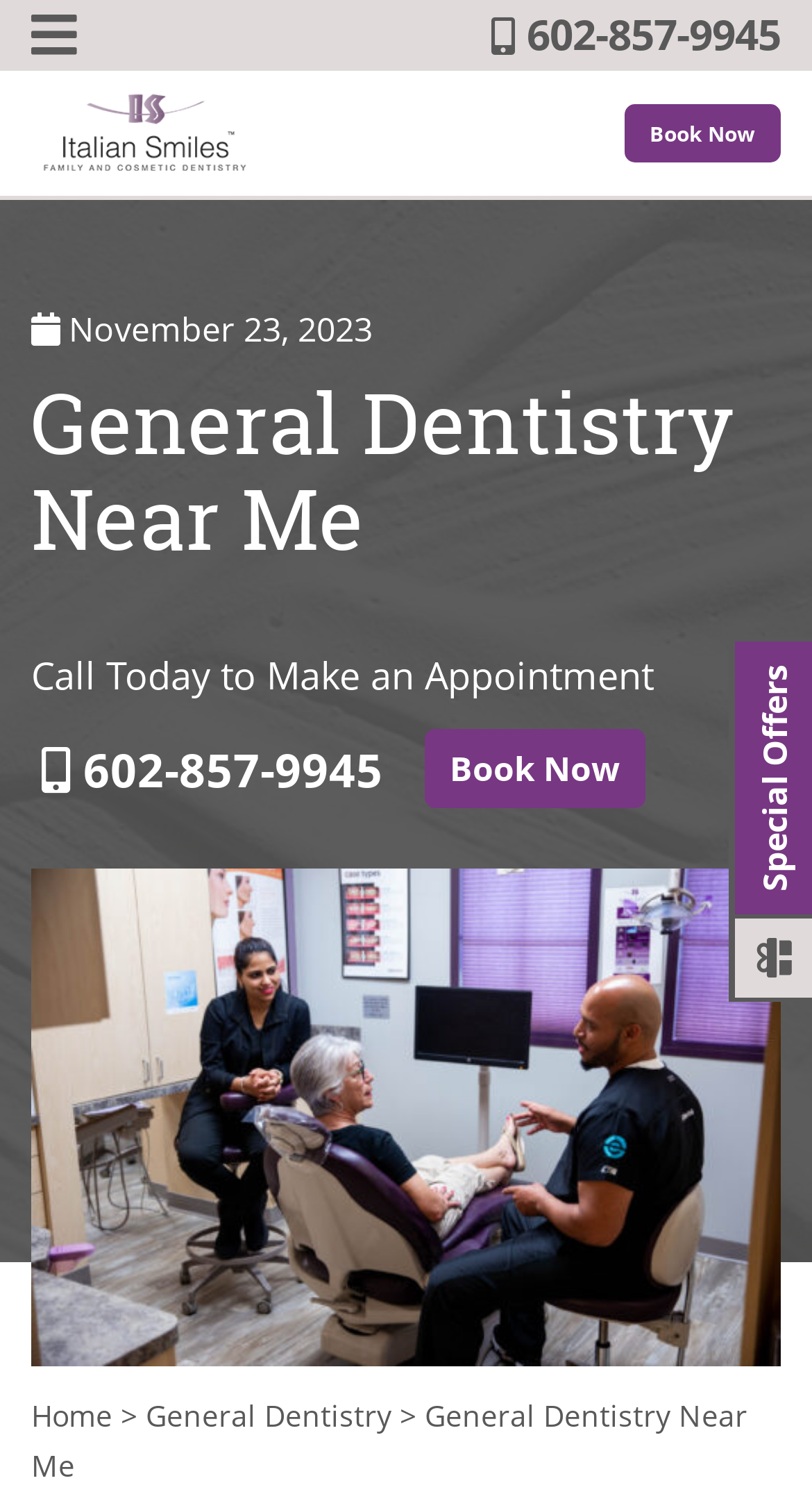Calculate the bounding box coordinates for the UI element based on the following description: "General Dentistry". Ensure the coordinates are four float numbers between 0 and 1, i.e., [left, top, right, bottom].

[0.179, 0.93, 0.482, 0.957]